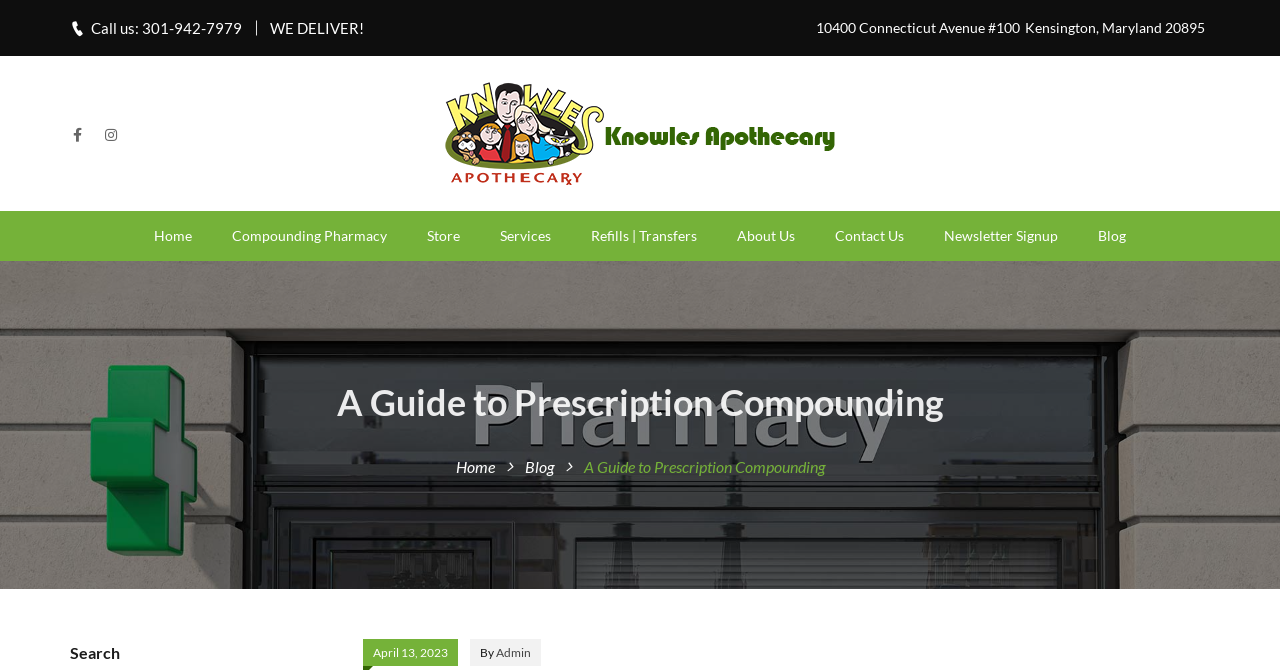Please provide the bounding box coordinate of the region that matches the element description: Contact Us. Coordinates should be in the format (top-left x, top-left y, bottom-right x, bottom-right y) and all values should be between 0 and 1.

[0.637, 0.315, 0.722, 0.39]